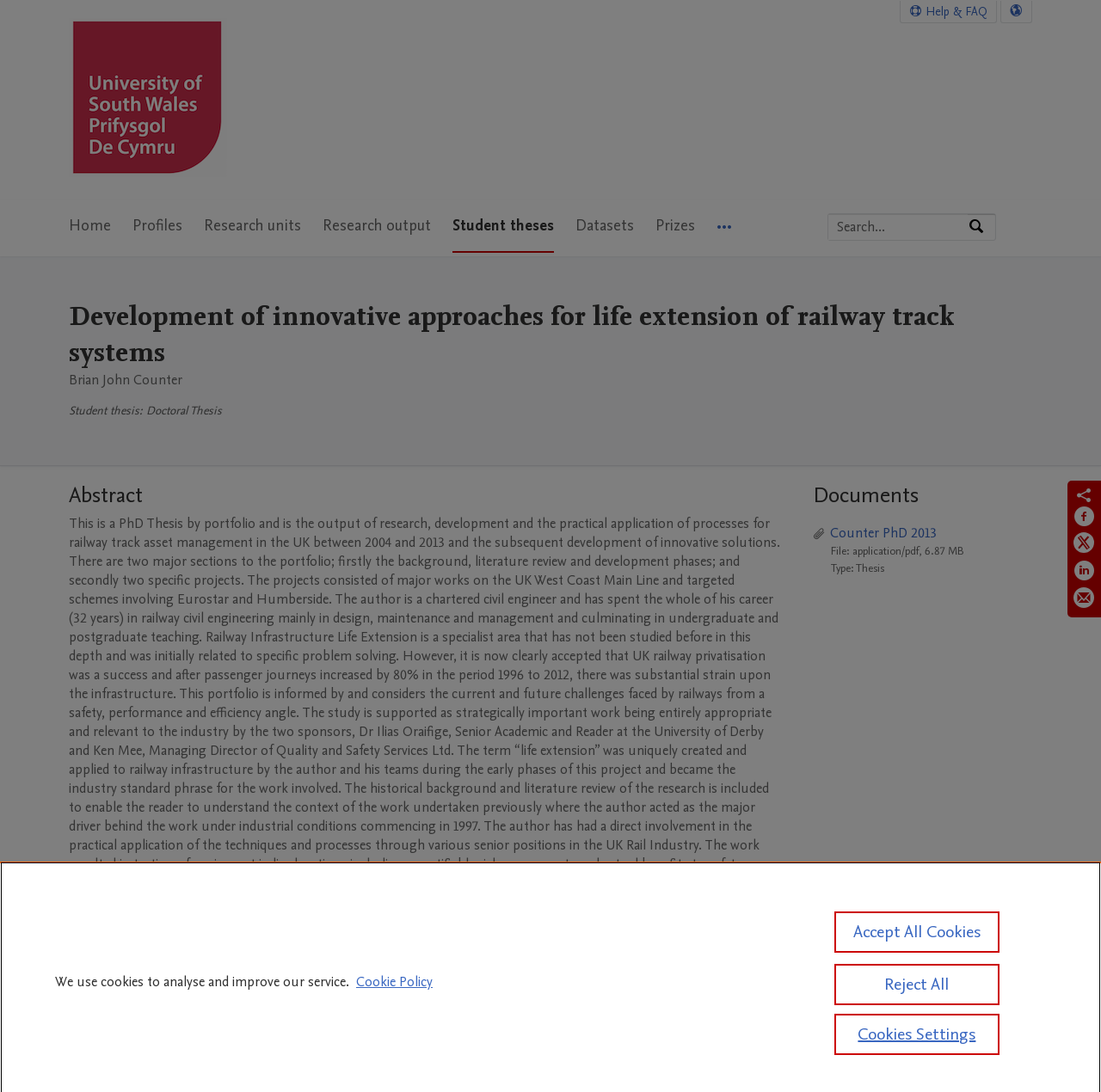Using the element description Irina L, predict the bounding box coordinates for the UI element. Provide the coordinates in (top-left x, top-left y, bottom-right x, bottom-right y) format with values ranging from 0 to 1.

None